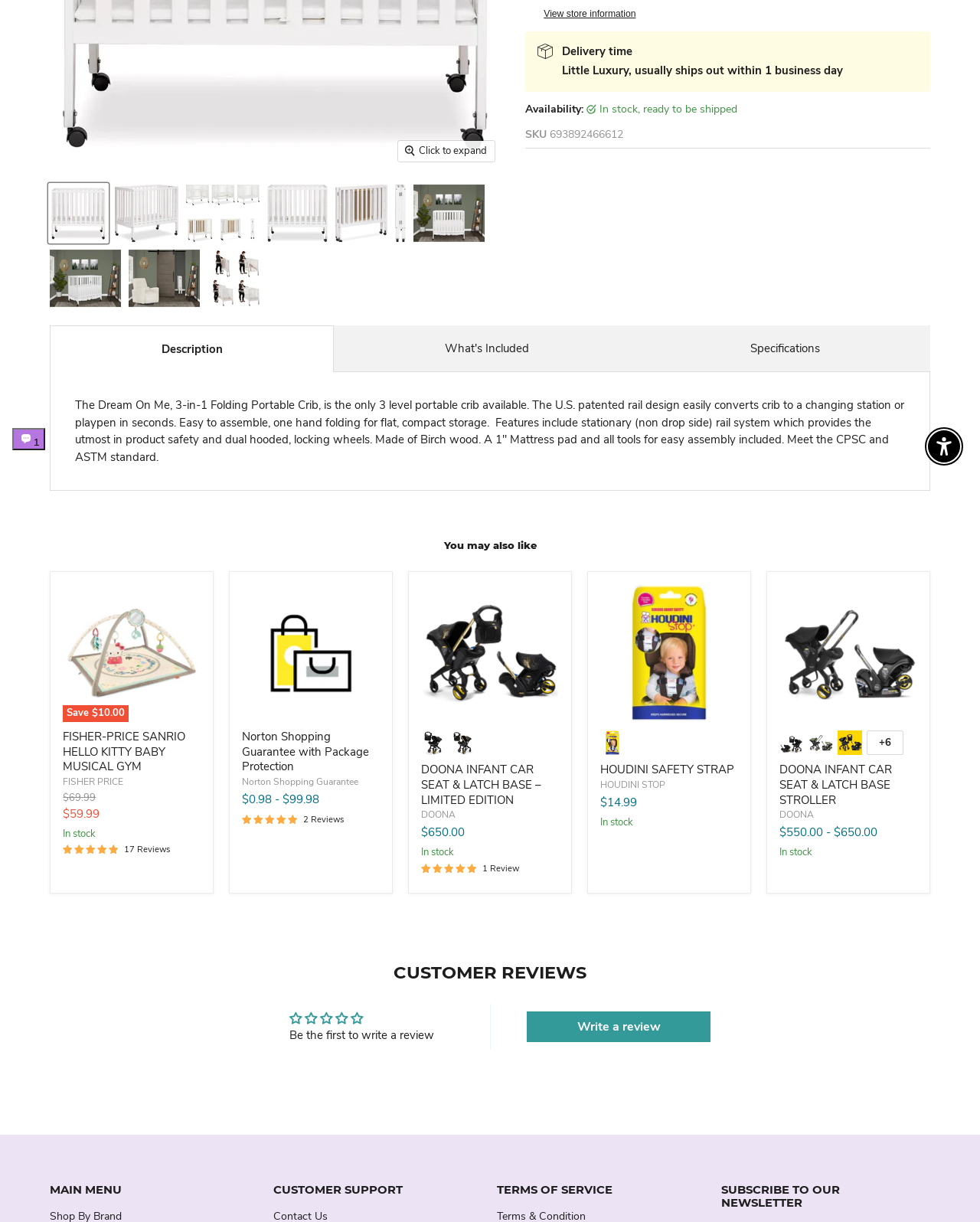Find the bounding box coordinates for the HTML element specified by: "Write a review".

[0.538, 0.8, 0.725, 0.825]